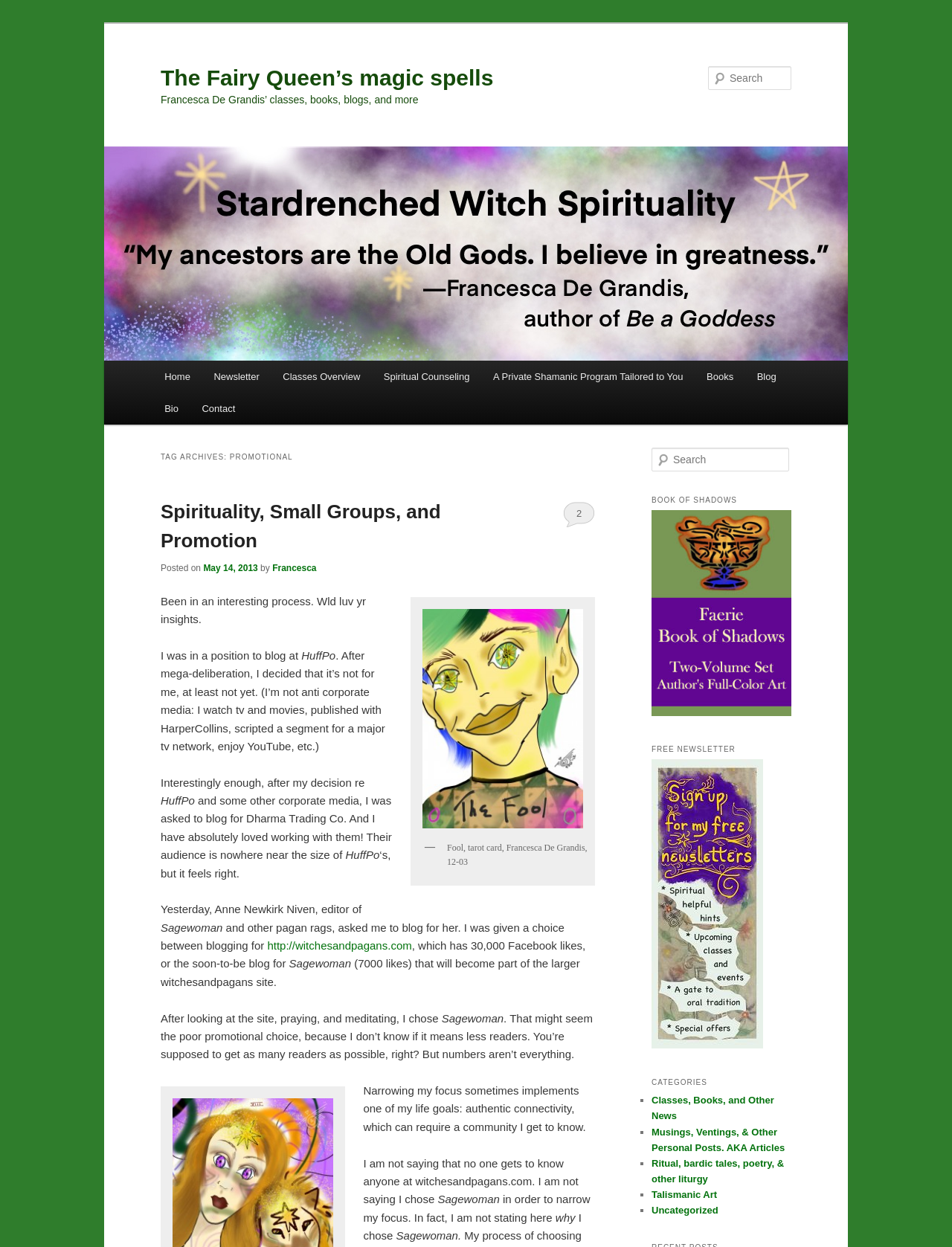What is the name of the book mentioned on the webpage?
Answer the question based on the image using a single word or a brief phrase.

Book of Shadows